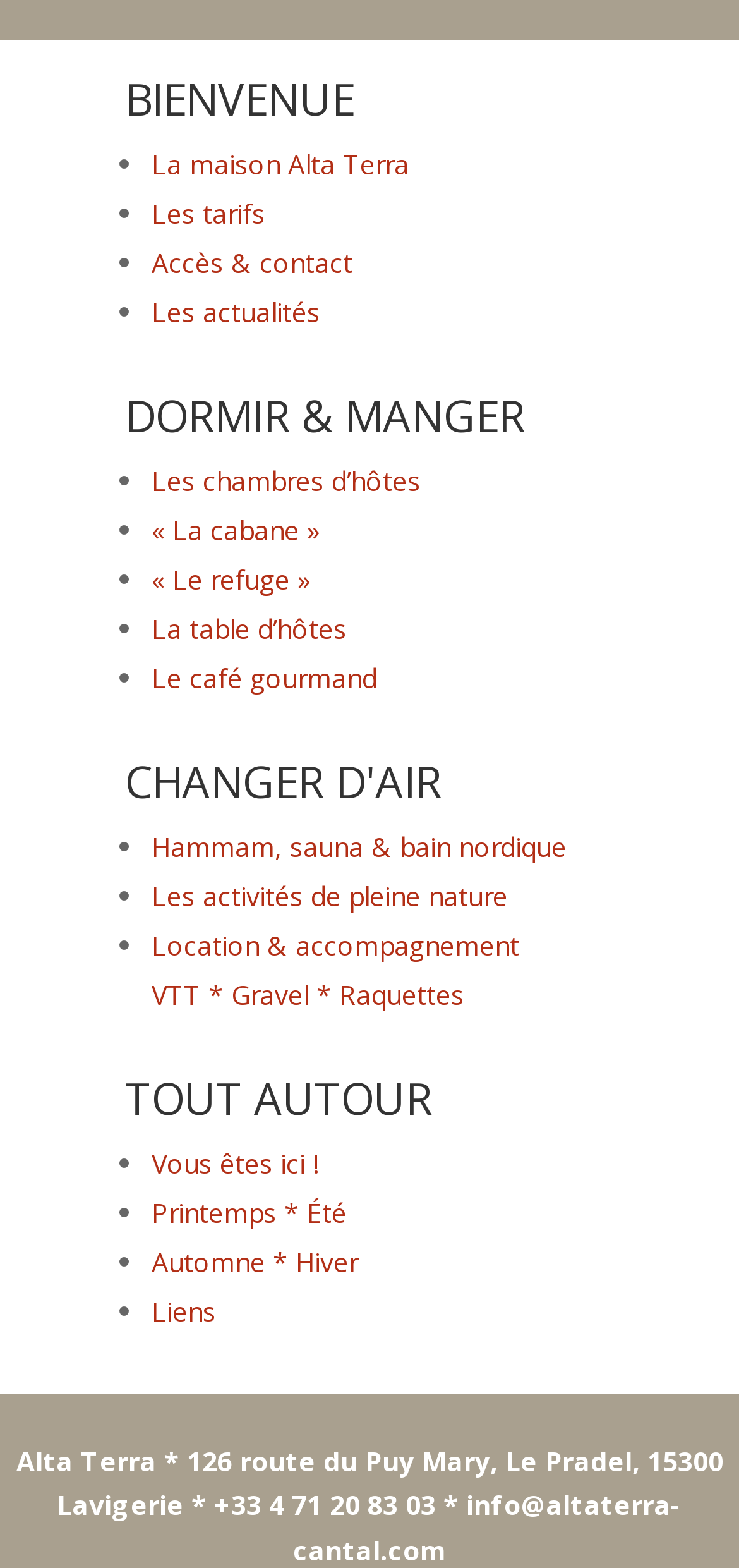Could you find the bounding box coordinates of the clickable area to complete this instruction: "Visit 'Liens'"?

[0.205, 0.824, 0.292, 0.847]